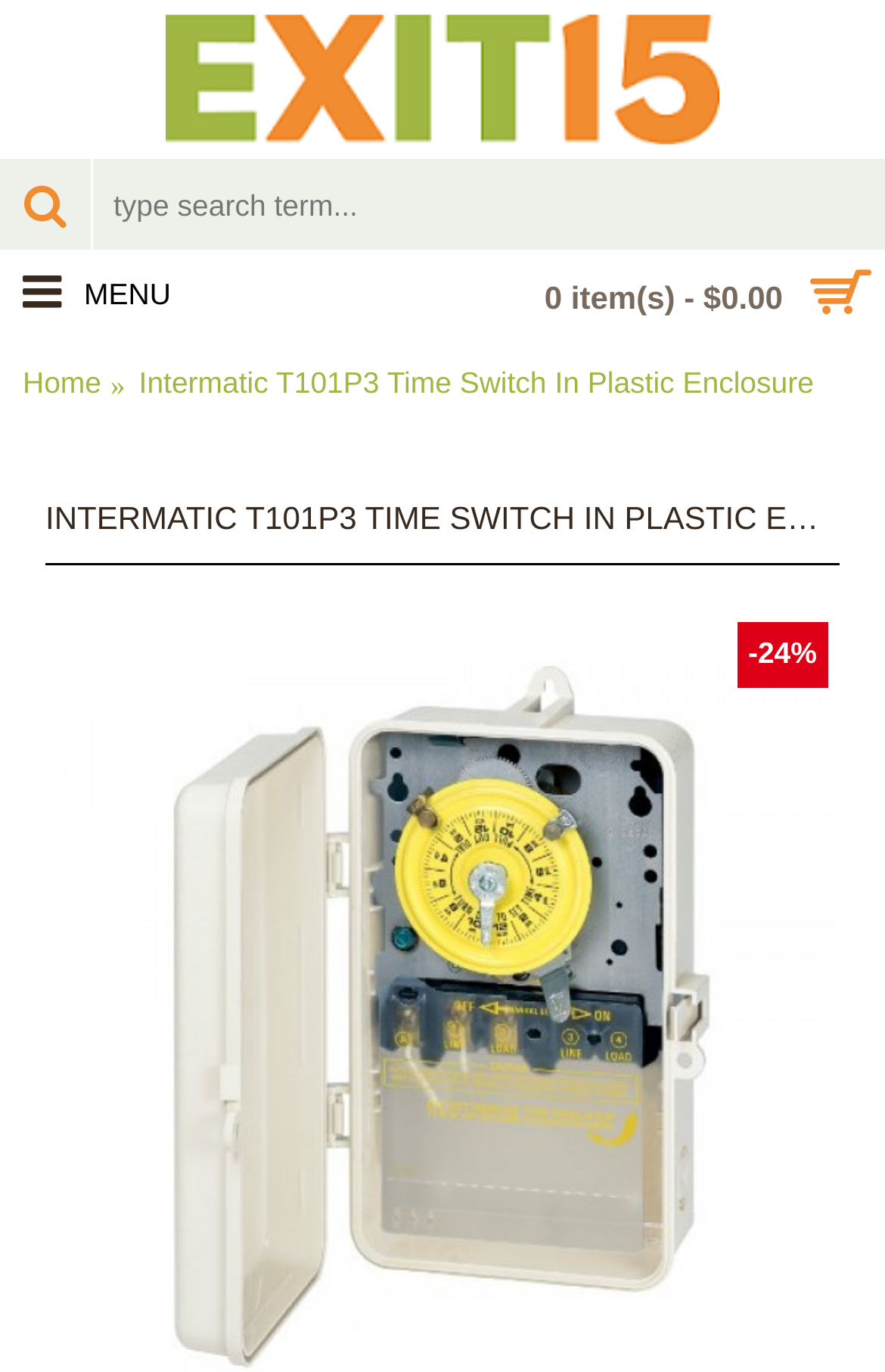Please find and provide the title of the webpage.

INTERMATIC T101P3 TIME SWITCH IN PLASTIC ENCLOSURE